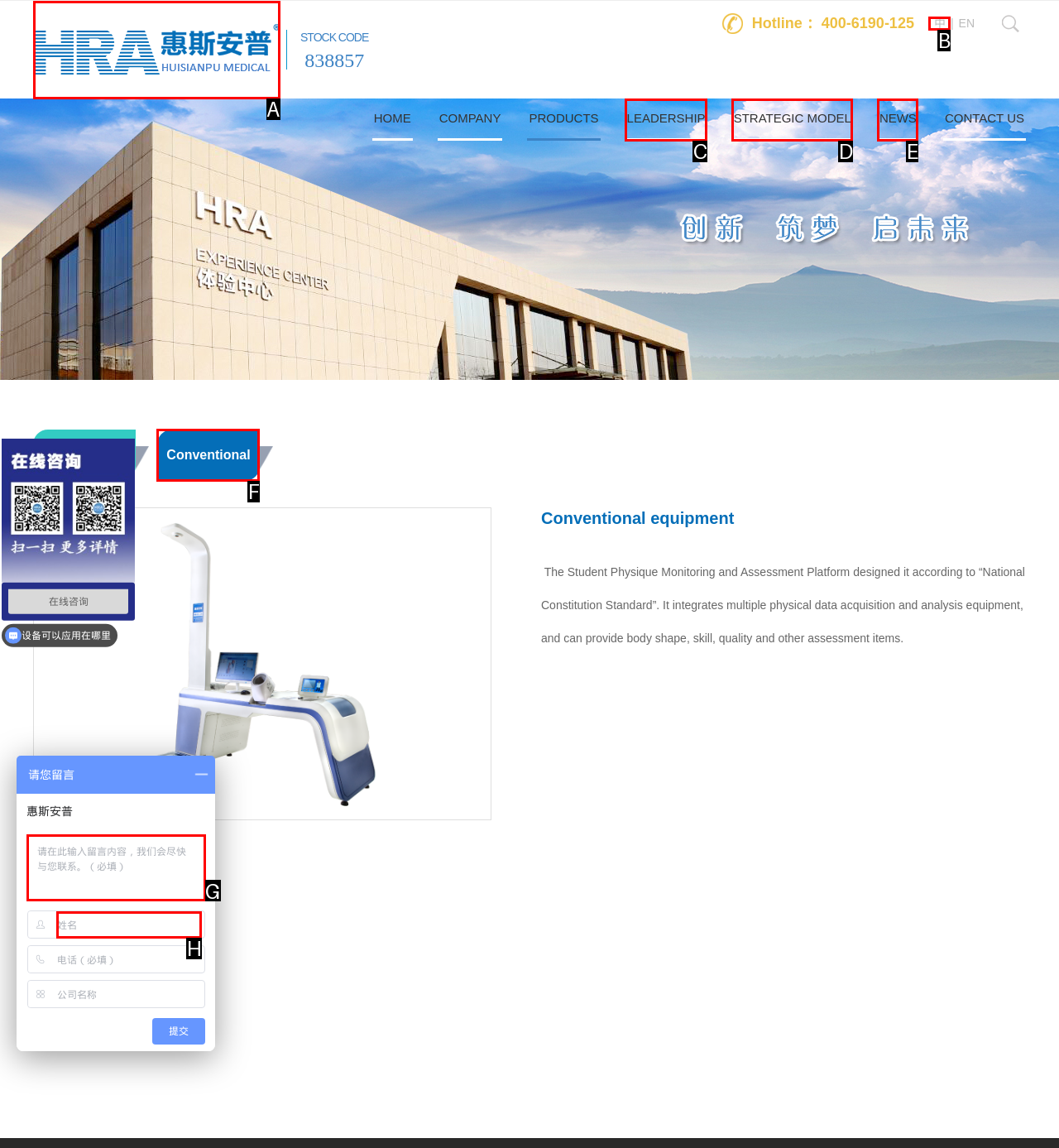Indicate which UI element needs to be clicked to fulfill the task: Click the 'Conventional equipment' link
Answer with the letter of the chosen option from the available choices directly.

F